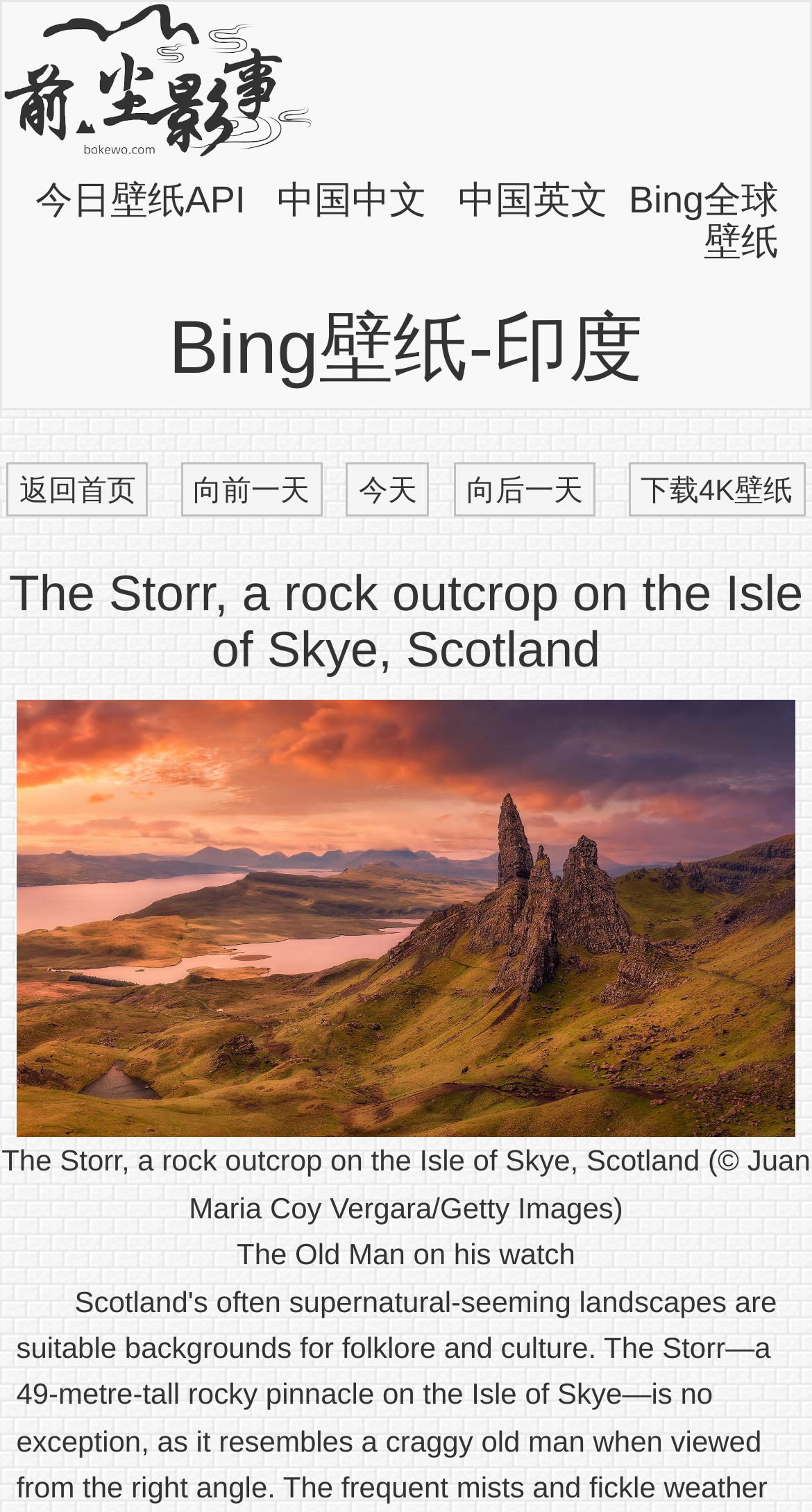What is the caption of the image below the wallpaper?
Please give a detailed and elaborate answer to the question.

I determined the caption of the image below the wallpaper by looking at the static text 'The Old Man on his watch' which is located below the wallpaper image.